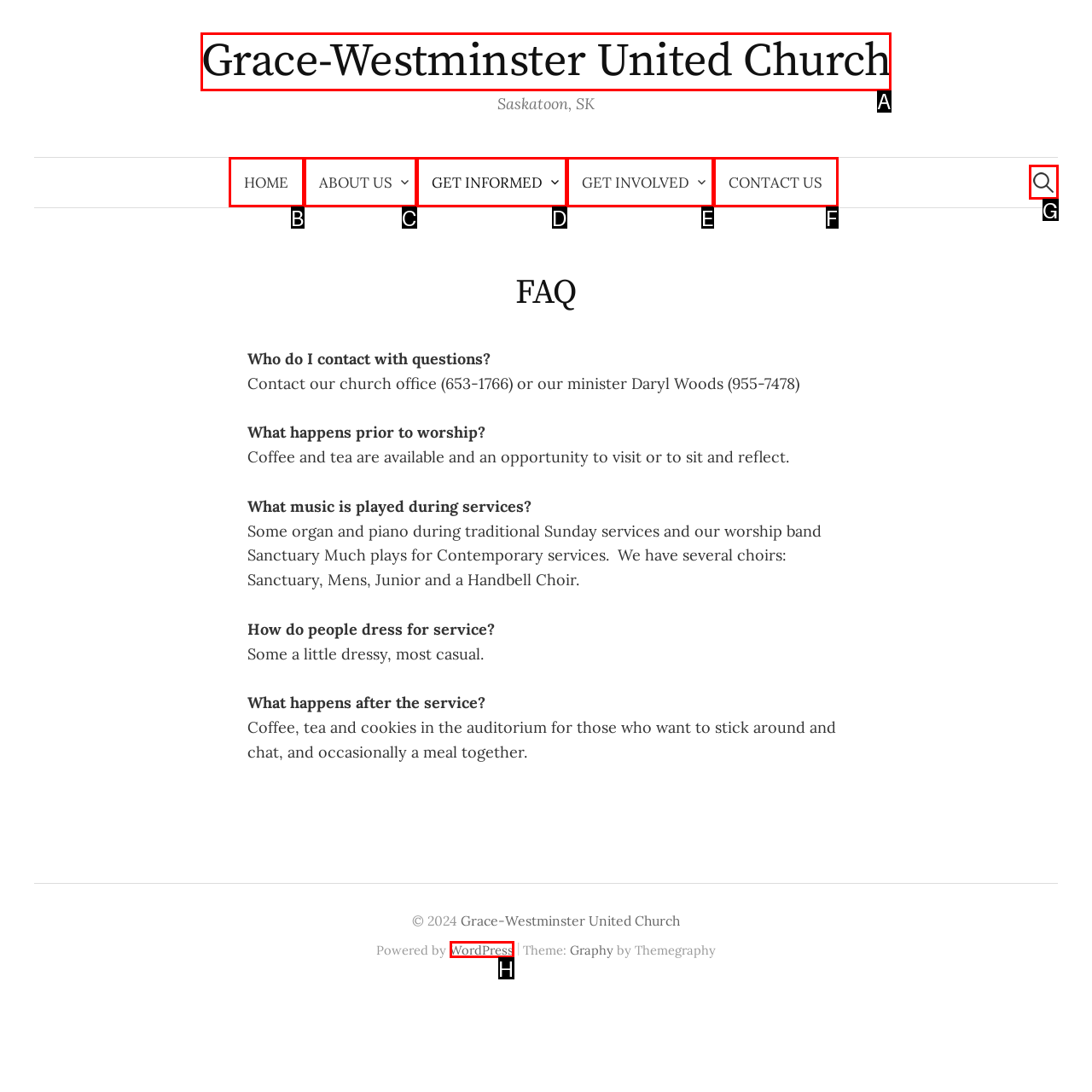Choose the HTML element that best fits the given description: Contact us today. Answer by stating the letter of the option.

None